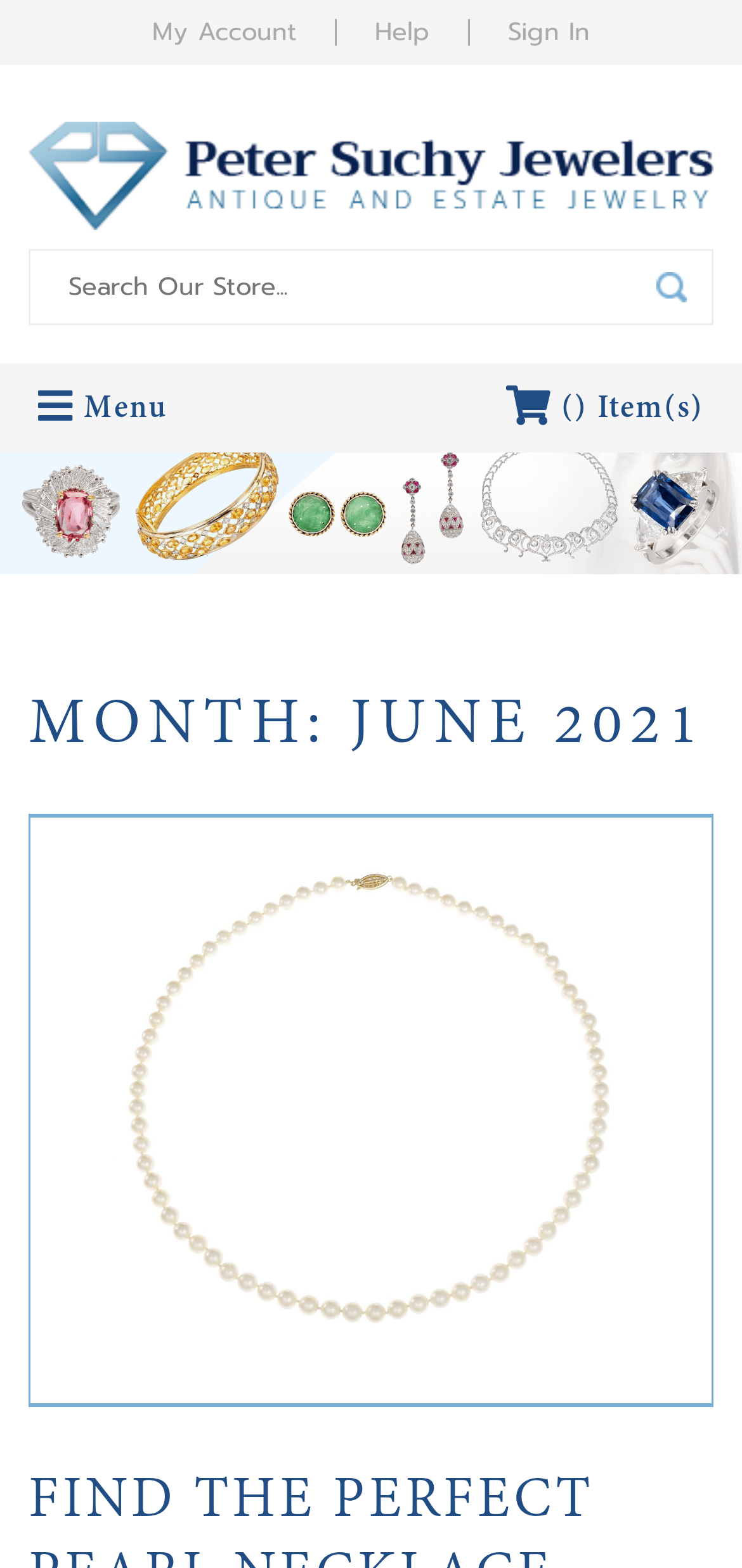Please answer the following question as detailed as possible based on the image: 
How many links are in the top navigation bar?

I counted the links in the top navigation bar and found three links: 'My Account', 'Help', and 'Sign In'.